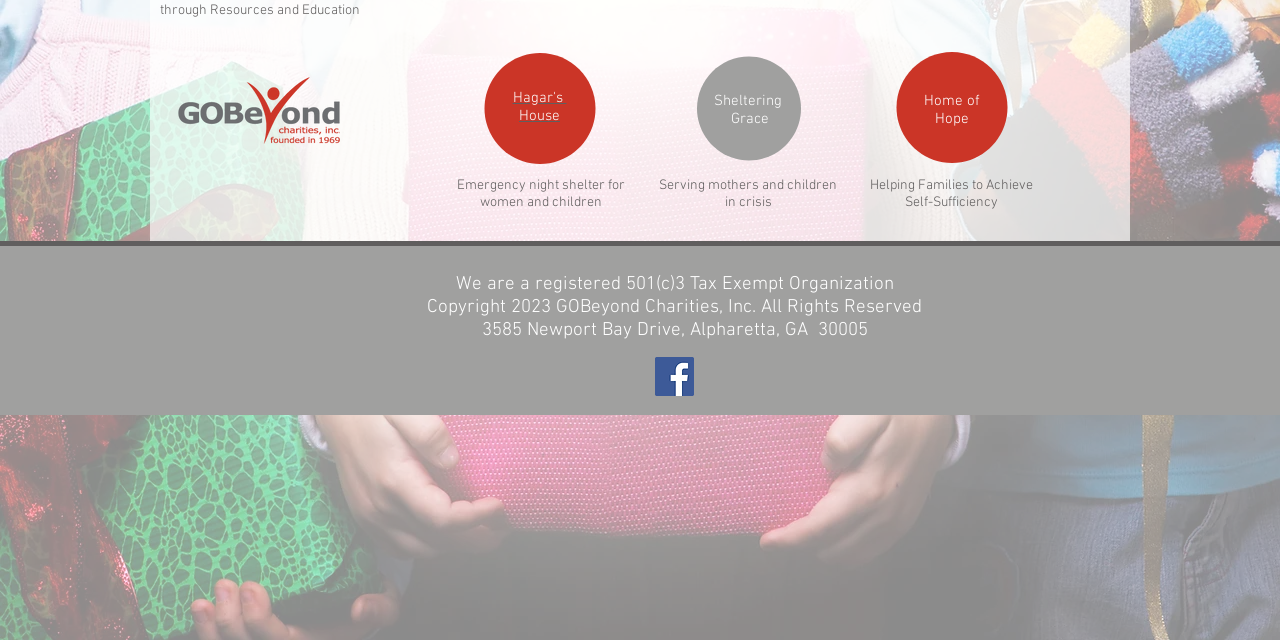Identify the bounding box of the UI element described as follows: "Contact Us". Provide the coordinates as four float numbers in the range of 0 to 1 [left, top, right, bottom].

None